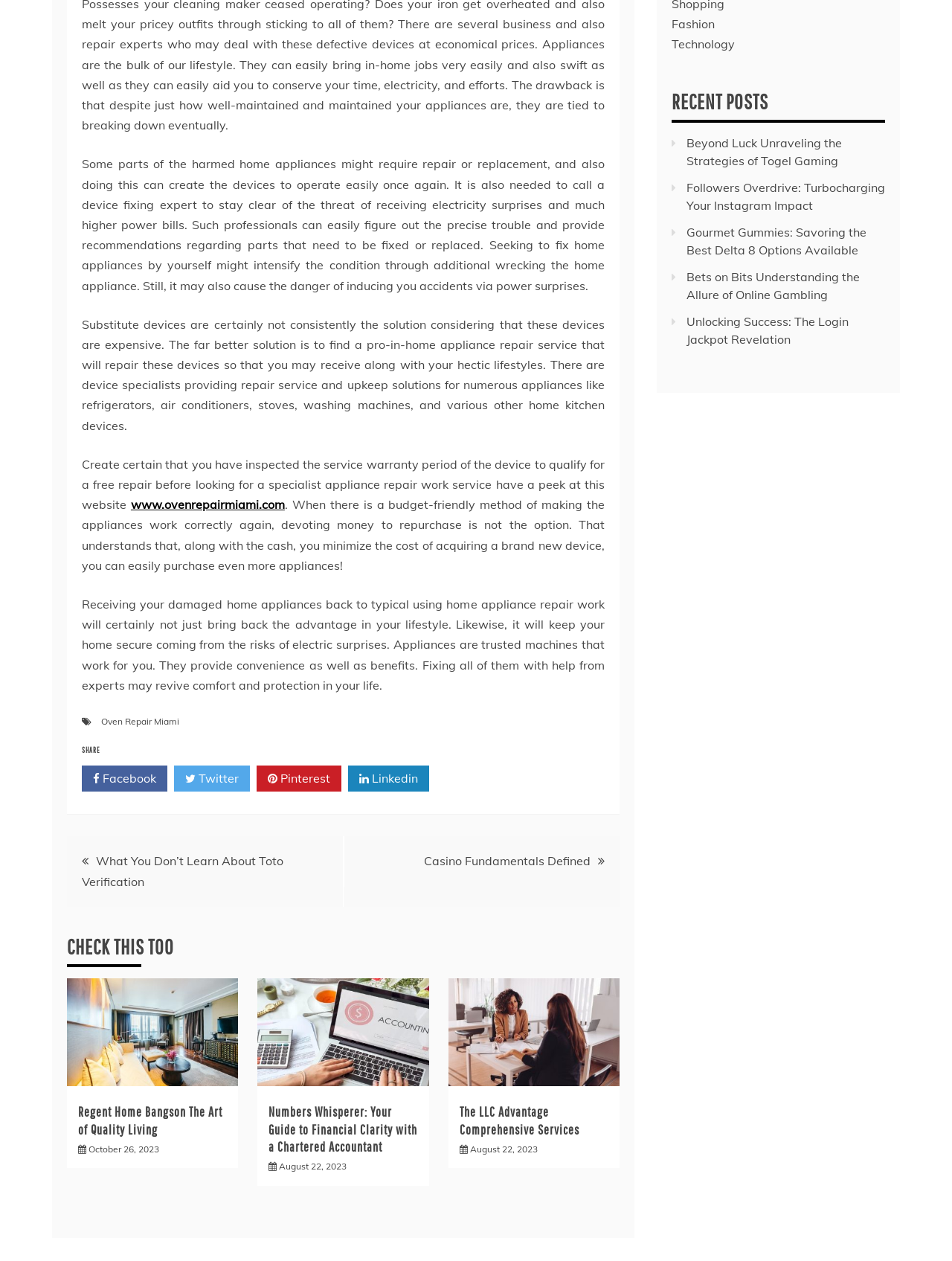Extract the bounding box coordinates for the HTML element that matches this description: "The LLC Advantage Comprehensive Services". The coordinates should be four float numbers between 0 and 1, i.e., [left, top, right, bottom].

[0.483, 0.876, 0.608, 0.902]